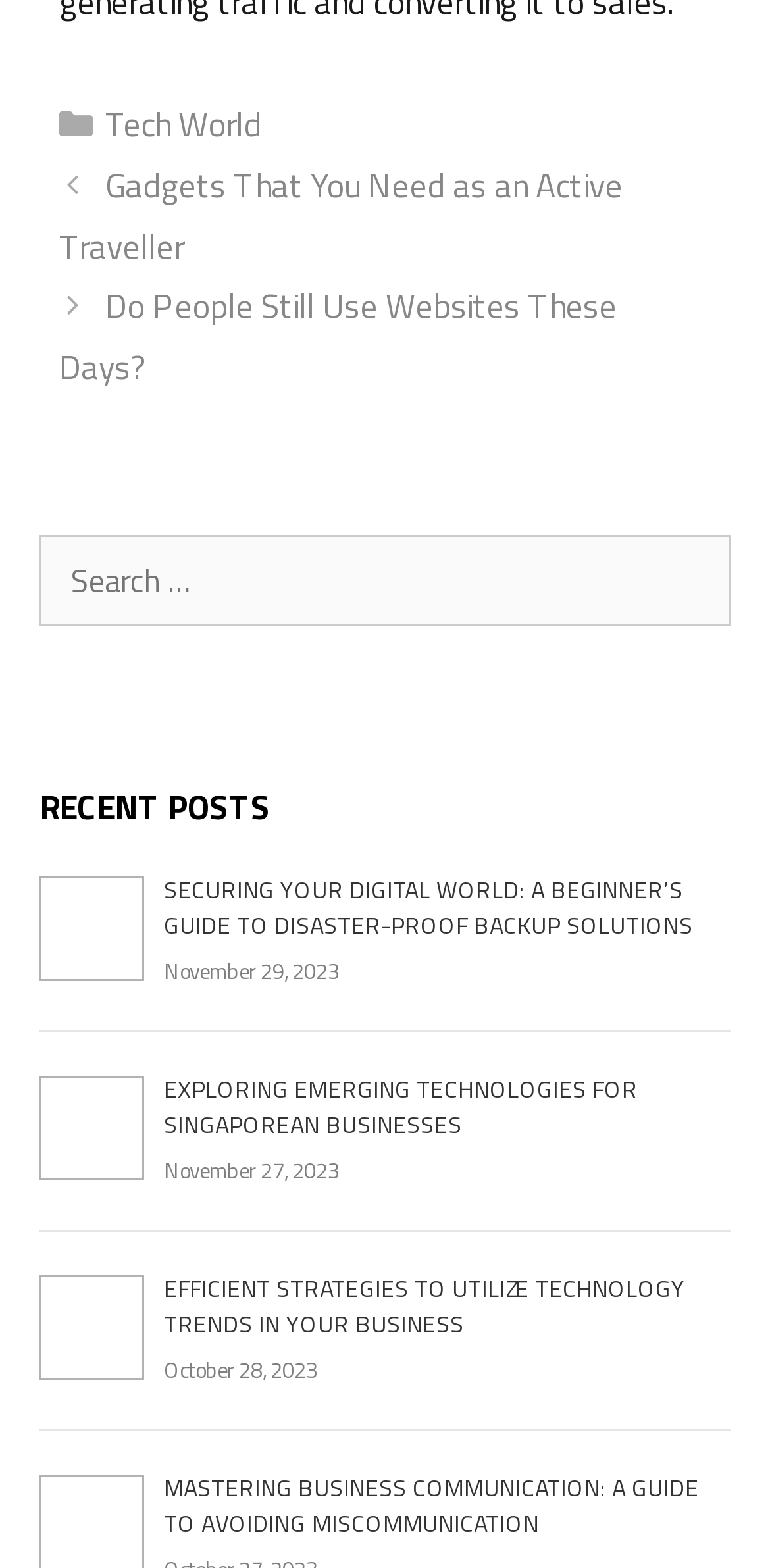Determine the bounding box coordinates of the clickable region to follow the instruction: "Search for something".

[0.051, 0.342, 0.949, 0.399]